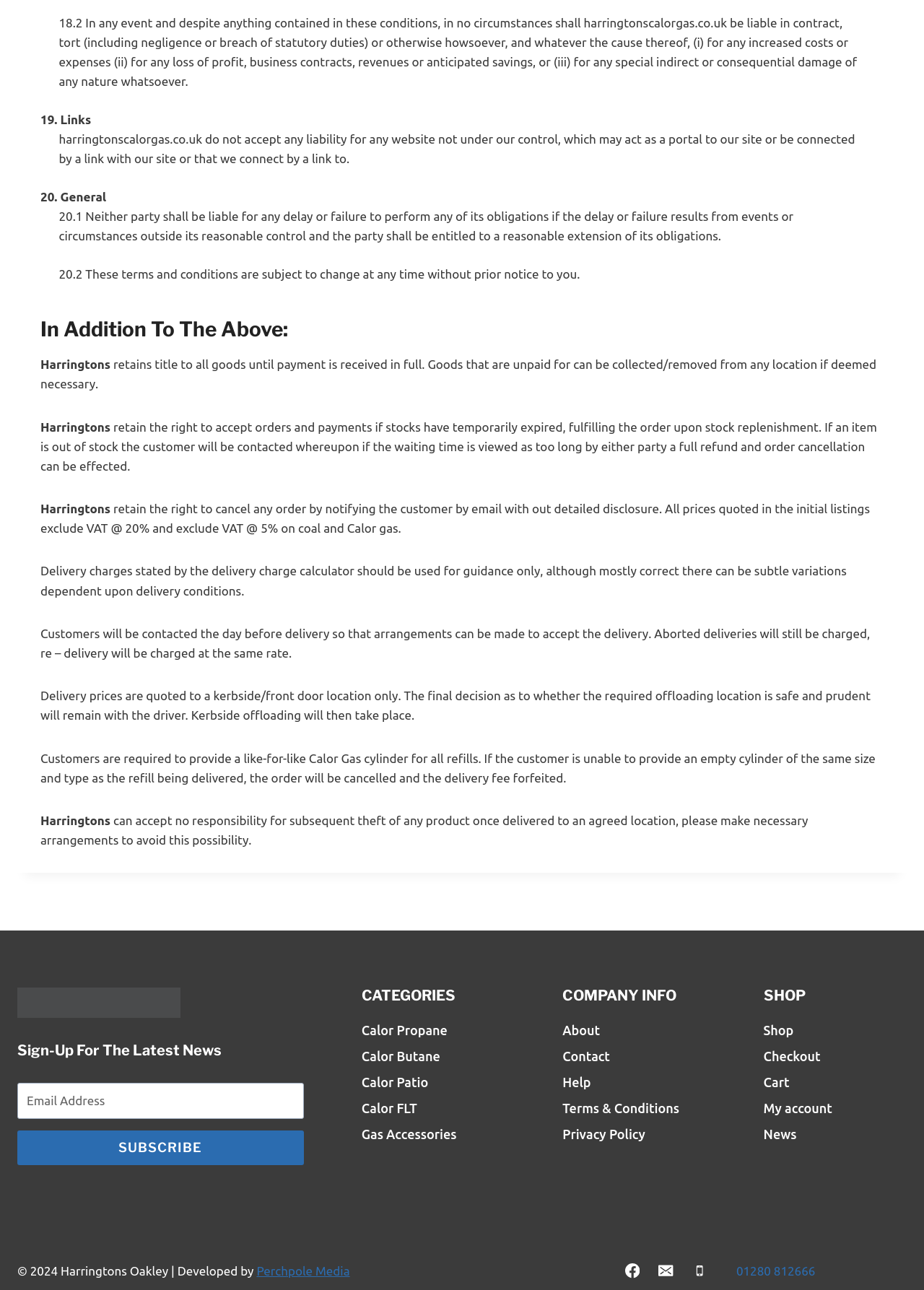From the element description: "body image", extract the bounding box coordinates of the UI element. The coordinates should be expressed as four float numbers between 0 and 1, in the order [left, top, right, bottom].

None